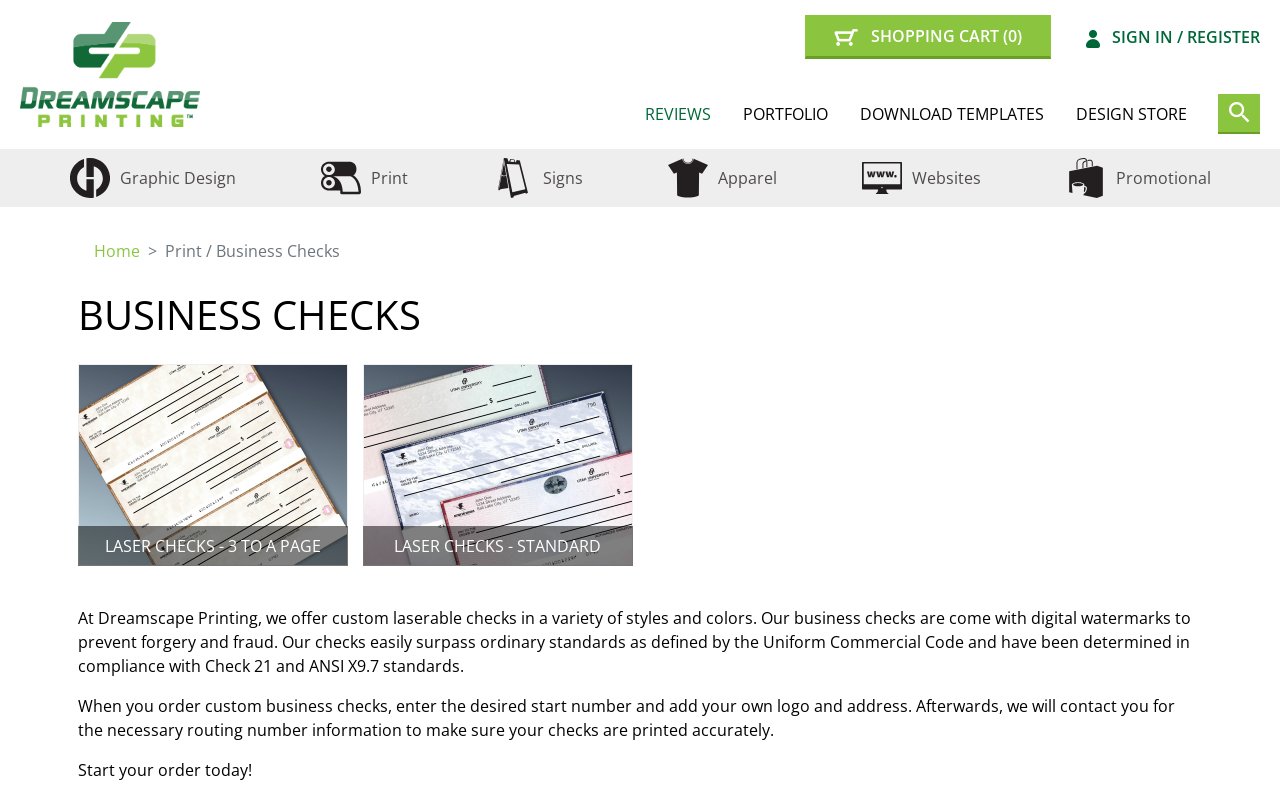Bounding box coordinates are specified in the format (top-left x, top-left y, bottom-right x, bottom-right y). All values are floating point numbers bounded between 0 and 1. Please provide the bounding box coordinate of the region this sentence describes: Graphic design

[0.043, 0.185, 0.195, 0.257]